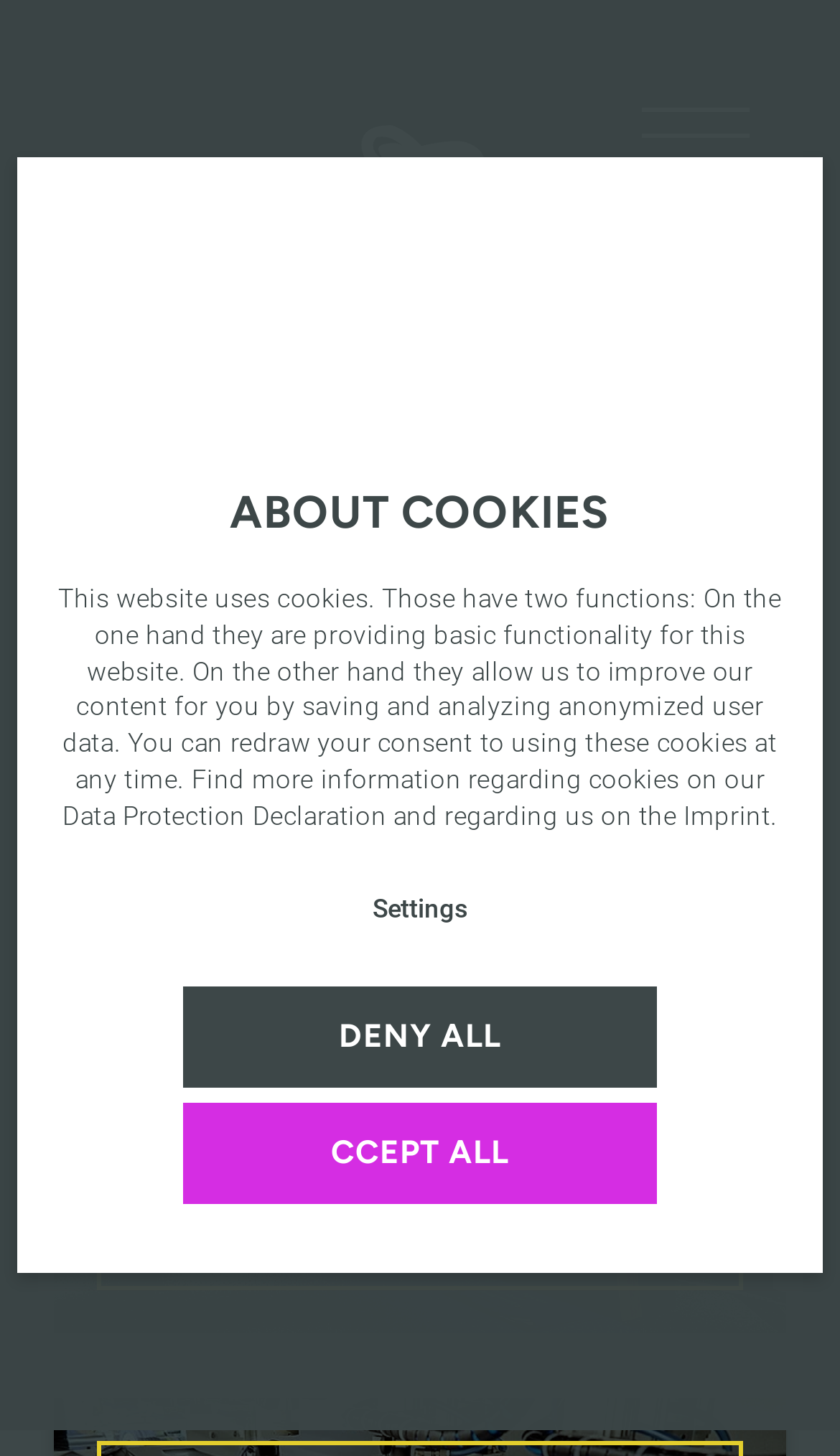Bounding box coordinates are specified in the format (top-left x, top-left y, bottom-right x, bottom-right y). All values are floating point numbers bounded between 0 and 1. Please provide the bounding box coordinate of the region this sentence describes: Settings

[0.059, 0.596, 0.941, 0.653]